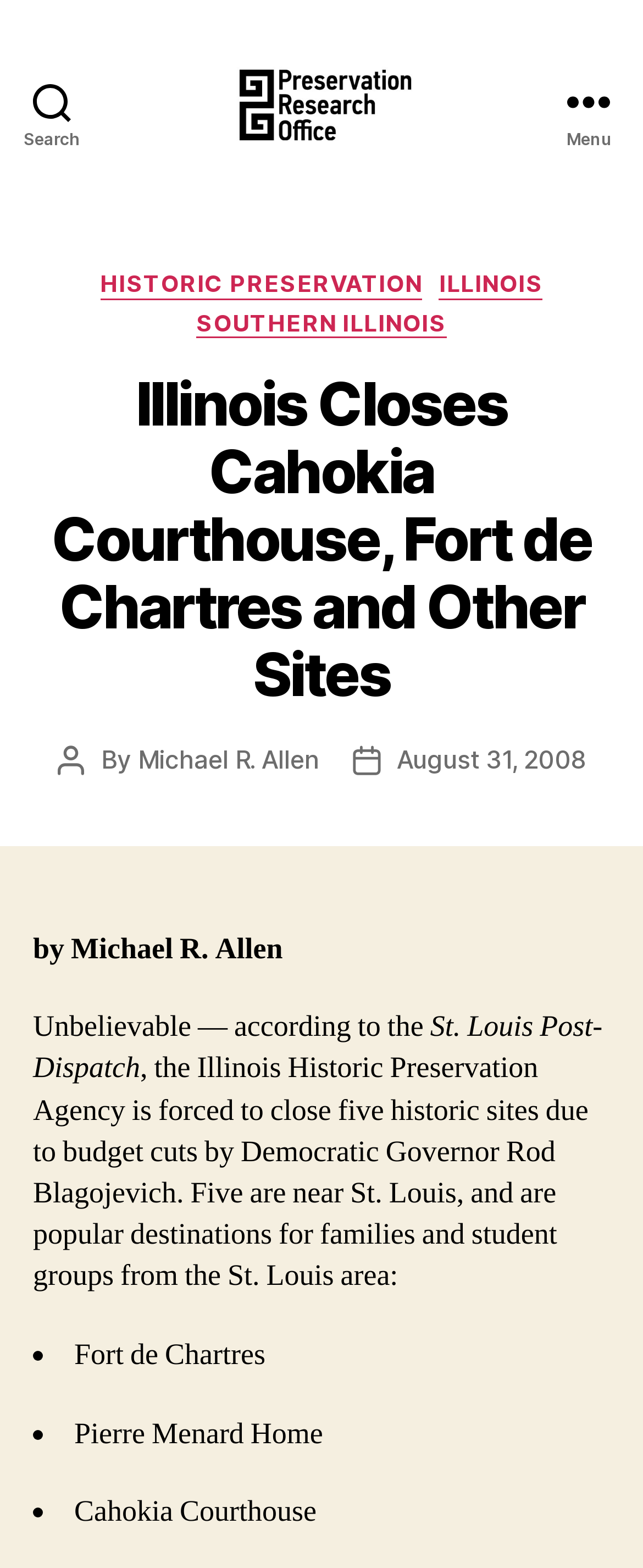What is the name of the author of the article?
Using the information from the image, provide a comprehensive answer to the question.

The author's name can be found in the section 'Post author' where it says 'By Michael R. Allen'.